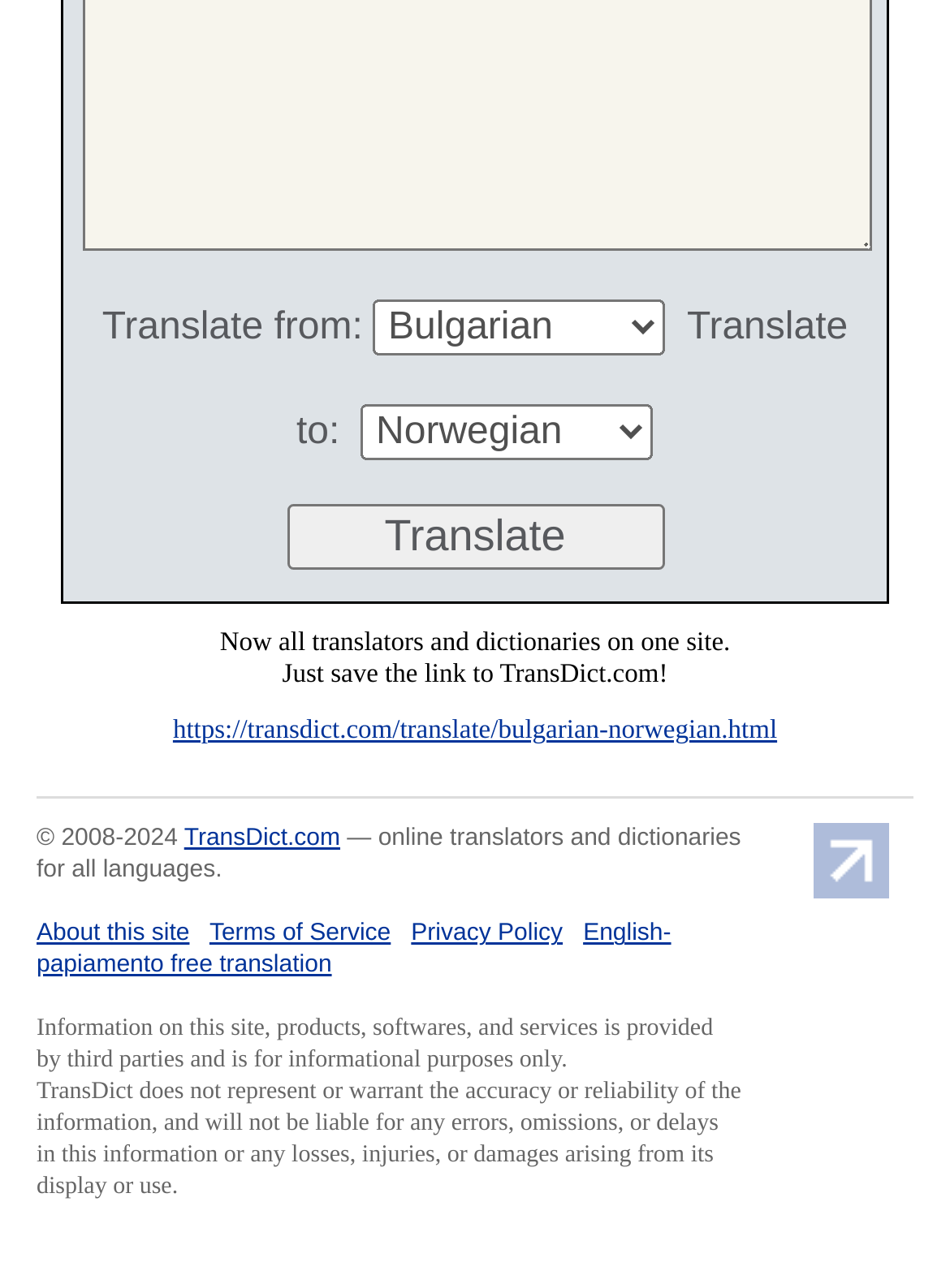Identify the bounding box coordinates of the HTML element based on this description: "value="Translate"".

[0.301, 0.391, 0.699, 0.442]